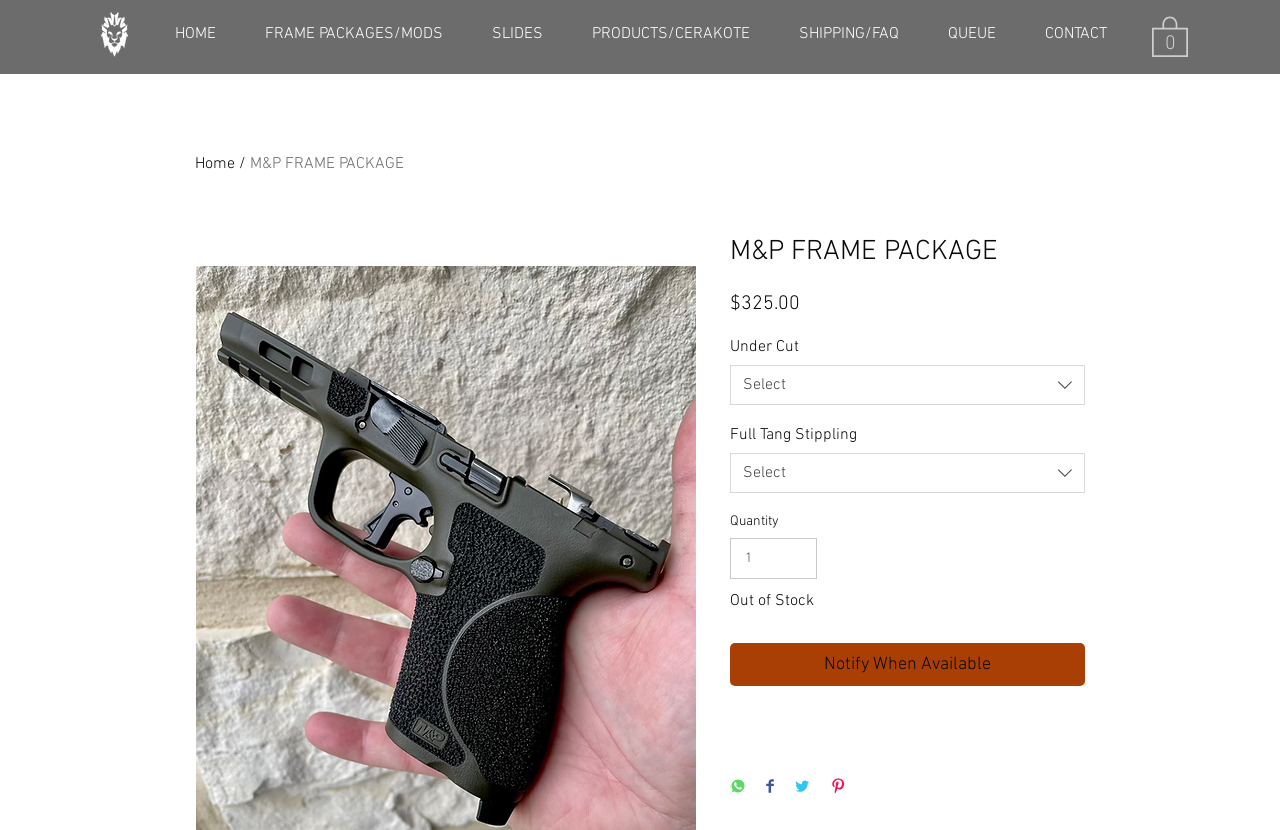Pinpoint the bounding box coordinates of the element that must be clicked to accomplish the following instruction: "Select an option from the Under Cut listbox". The coordinates should be in the format of four float numbers between 0 and 1, i.e., [left, top, right, bottom].

[0.57, 0.44, 0.848, 0.489]